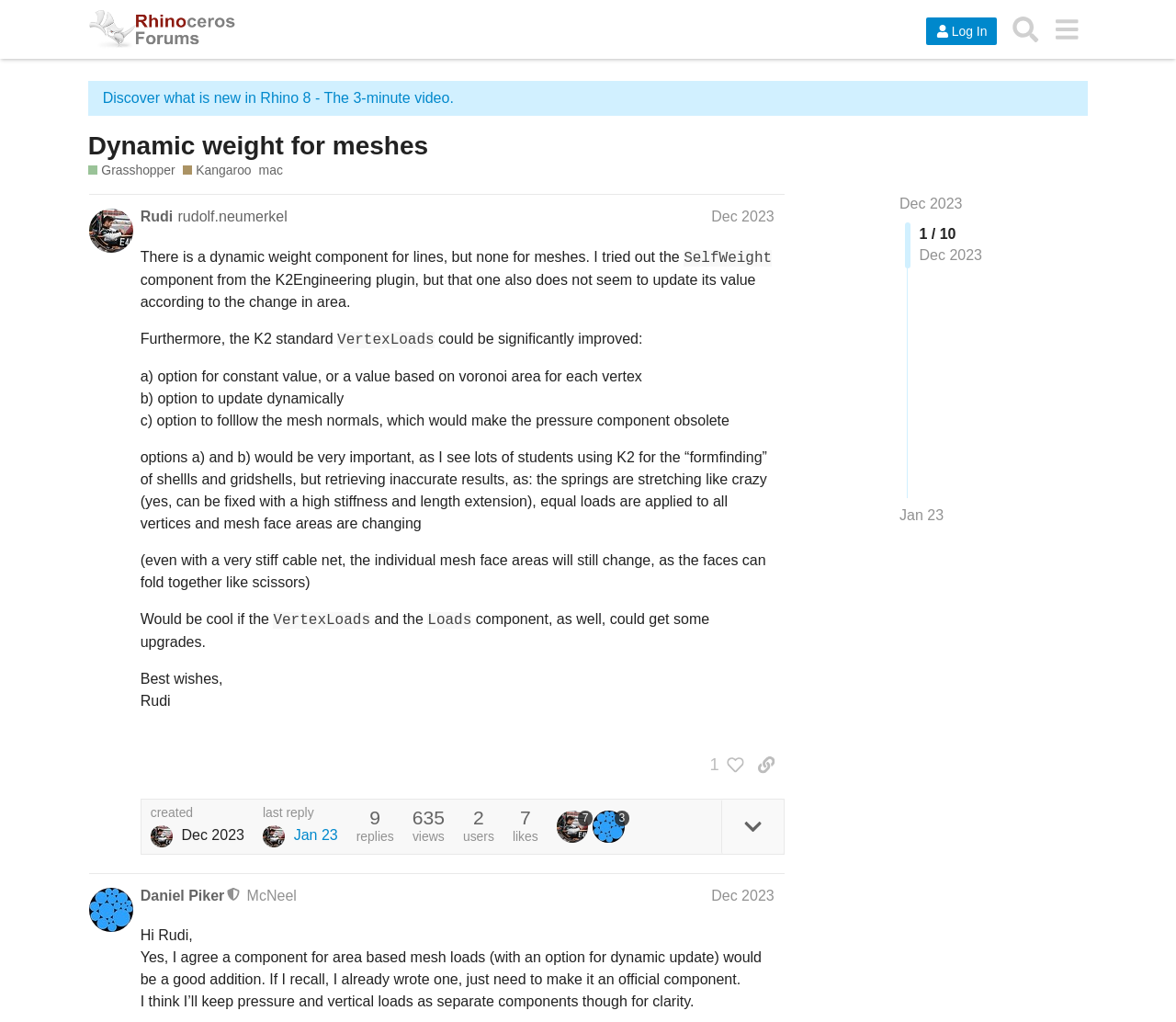Locate the bounding box coordinates of the clickable region to complete the following instruction: "Like the post."

[0.596, 0.733, 0.632, 0.764]